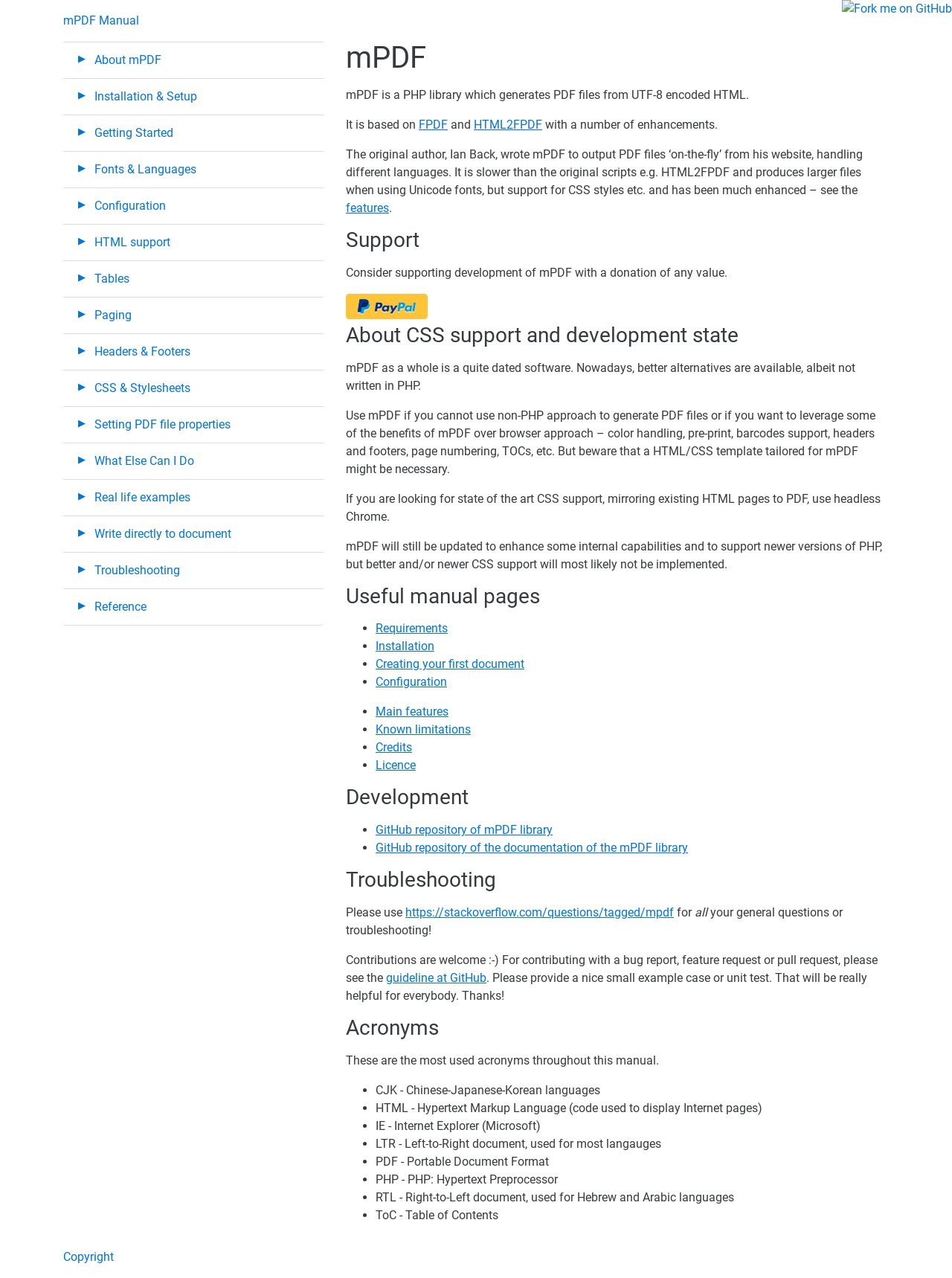What is mPDF?
Answer the question in a detailed and comprehensive manner.

Based on the webpage content, mPDF is a PHP library which generates PDF files from UTF-8 encoded HTML. It is based on FPDF and HTML2FPDF, with a number of enhancements.